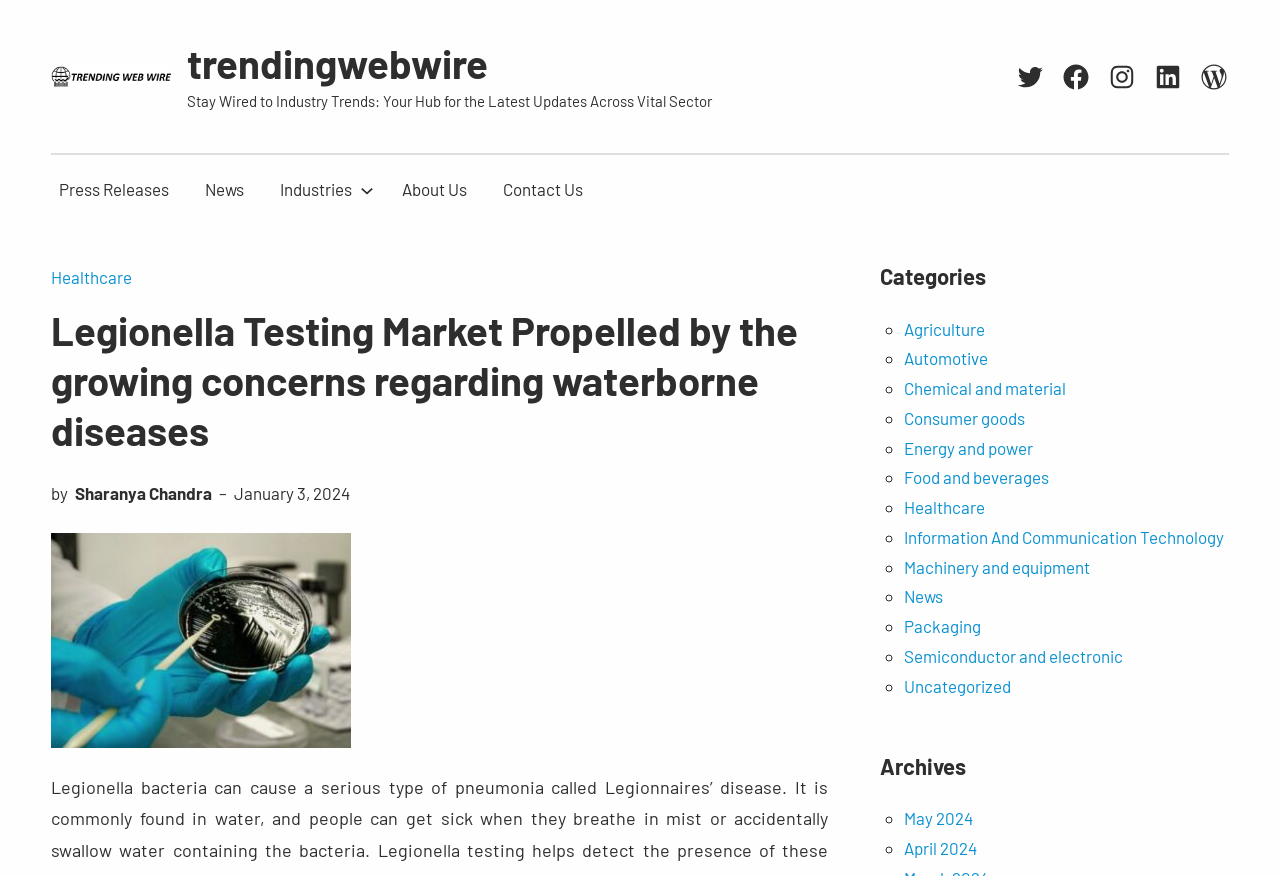Find the bounding box coordinates for the area that should be clicked to accomplish the instruction: "Follow Legionella Testing Market on Twitter".

[0.793, 0.07, 0.816, 0.104]